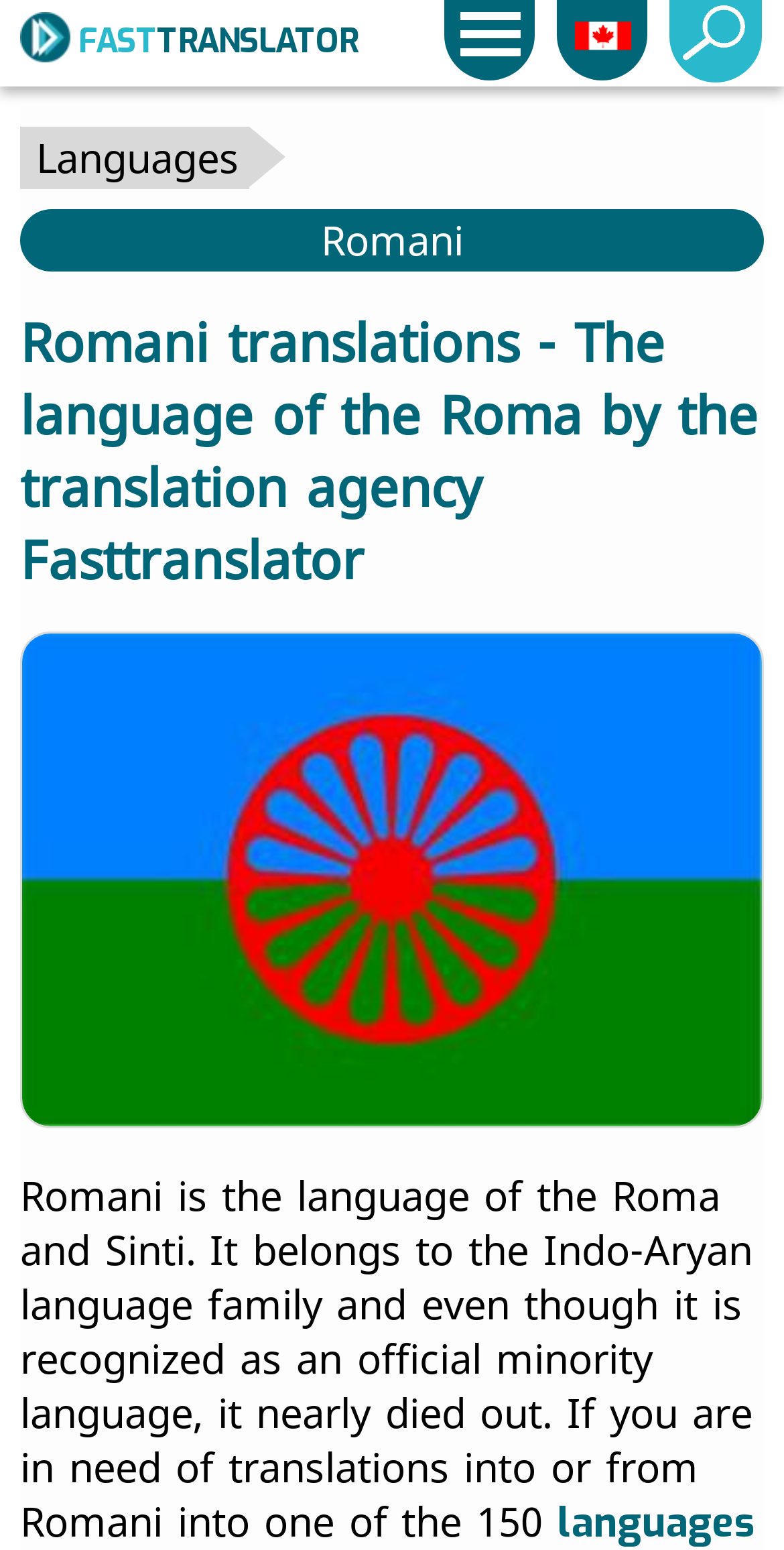Extract the main heading text from the webpage.

Romani translations - The language of the Roma by the translation agency Fasttranslator